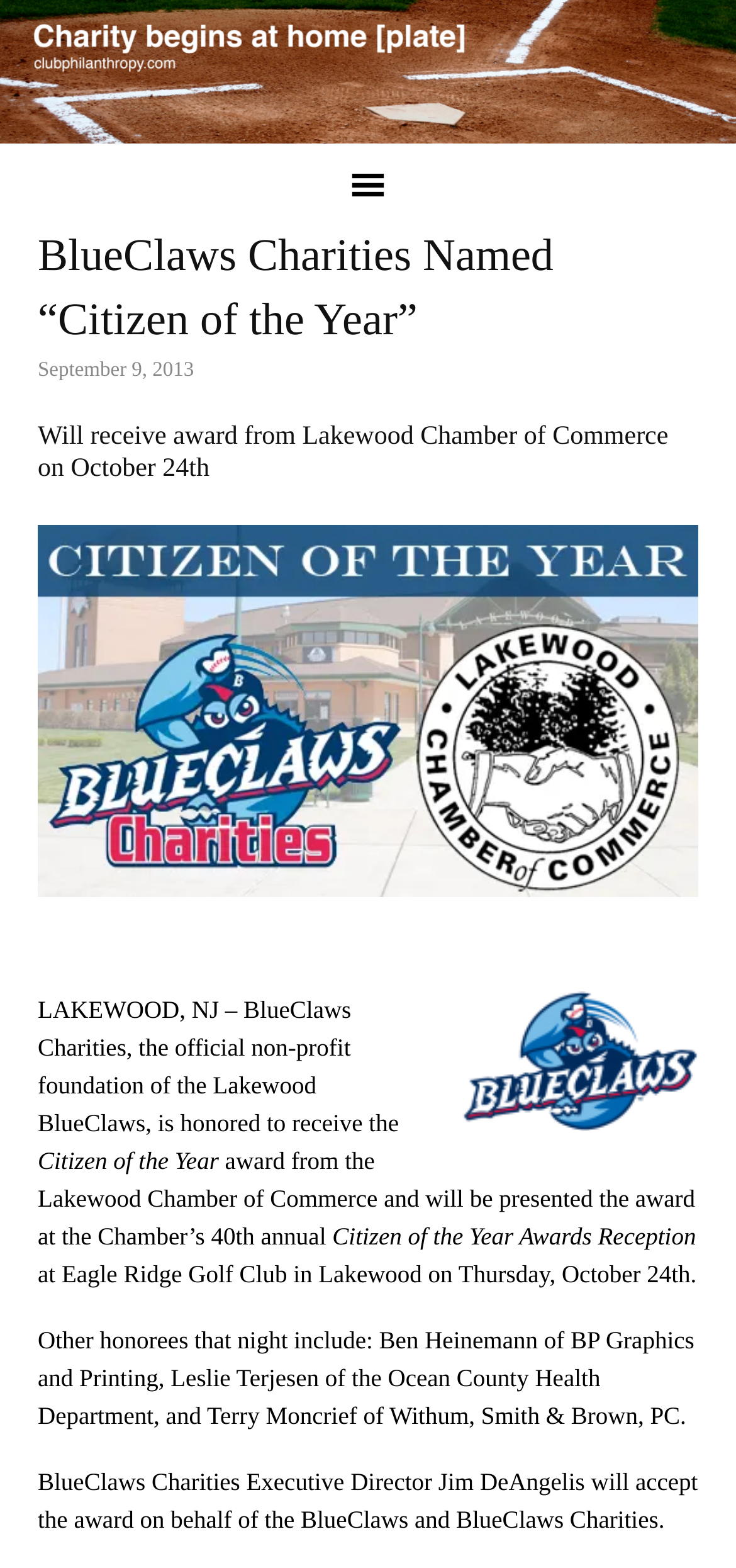Please answer the following question using a single word or phrase: 
Where is the Citizen of the Year Awards Reception taking place?

Eagle Ridge Golf Club